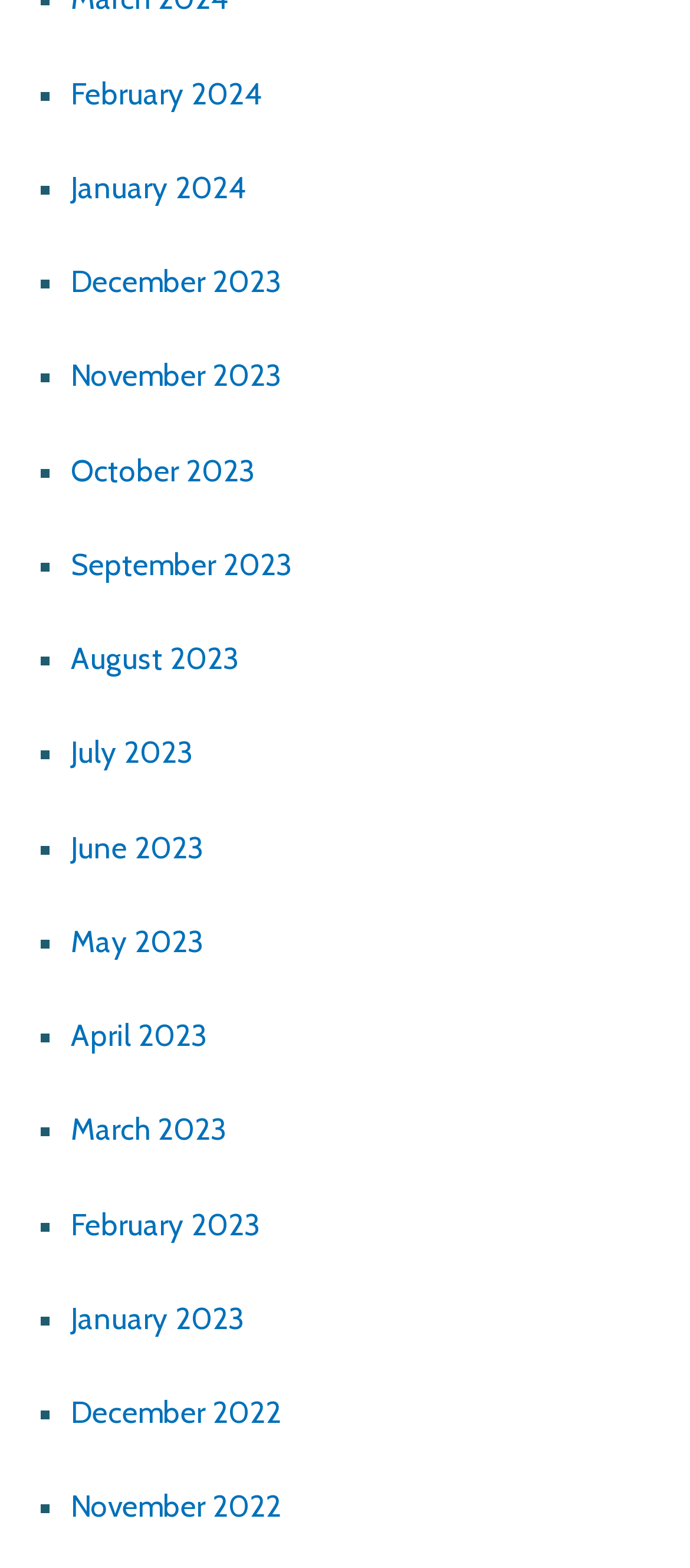Locate the bounding box coordinates of the clickable area needed to fulfill the instruction: "Check December 2022".

[0.103, 0.89, 0.408, 0.912]